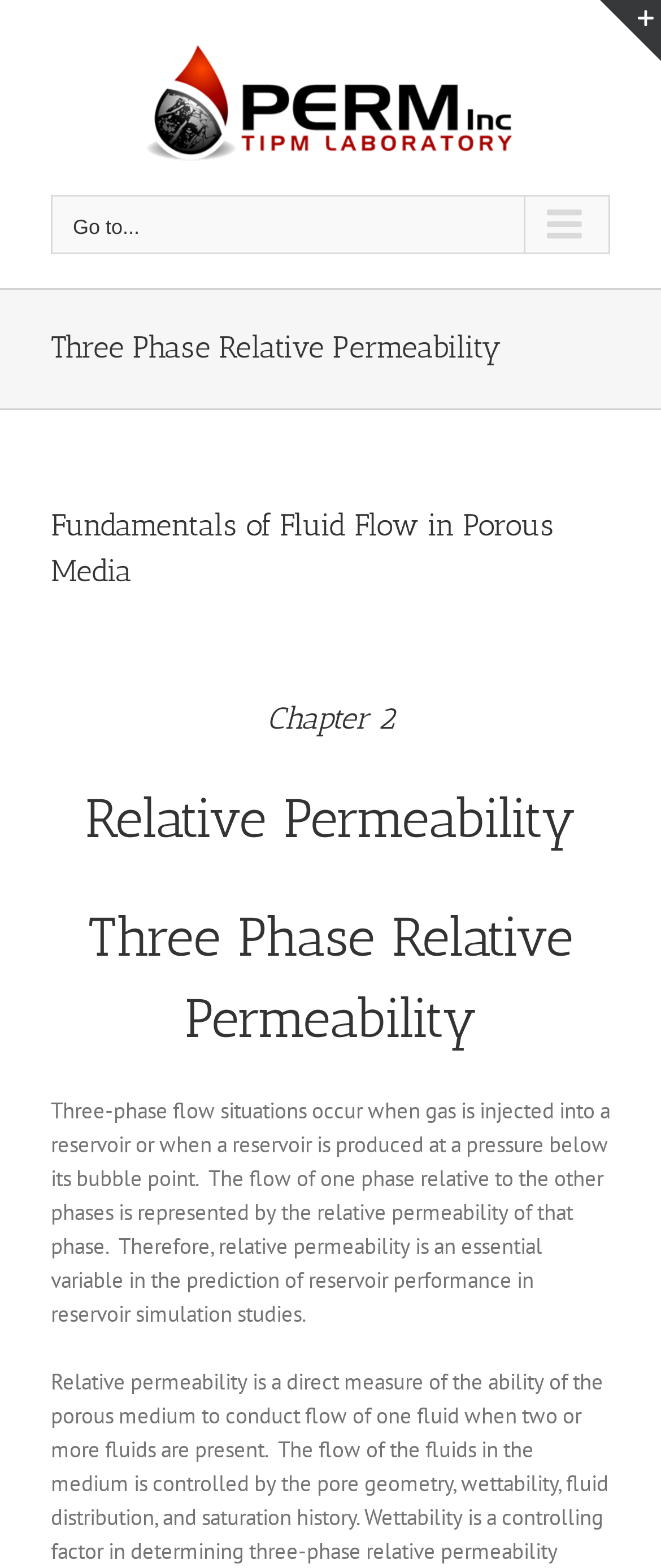What occurs when gas is injected into a reservoir?
Please answer the question with as much detail and depth as you can.

According to the text on the webpage, 'Three-phase flow situations occur when gas is injected into a reservoir or when a reservoir is produced at a pressure below its bubble point.' This indicates that injecting gas into a reservoir leads to a three-phase flow situation.